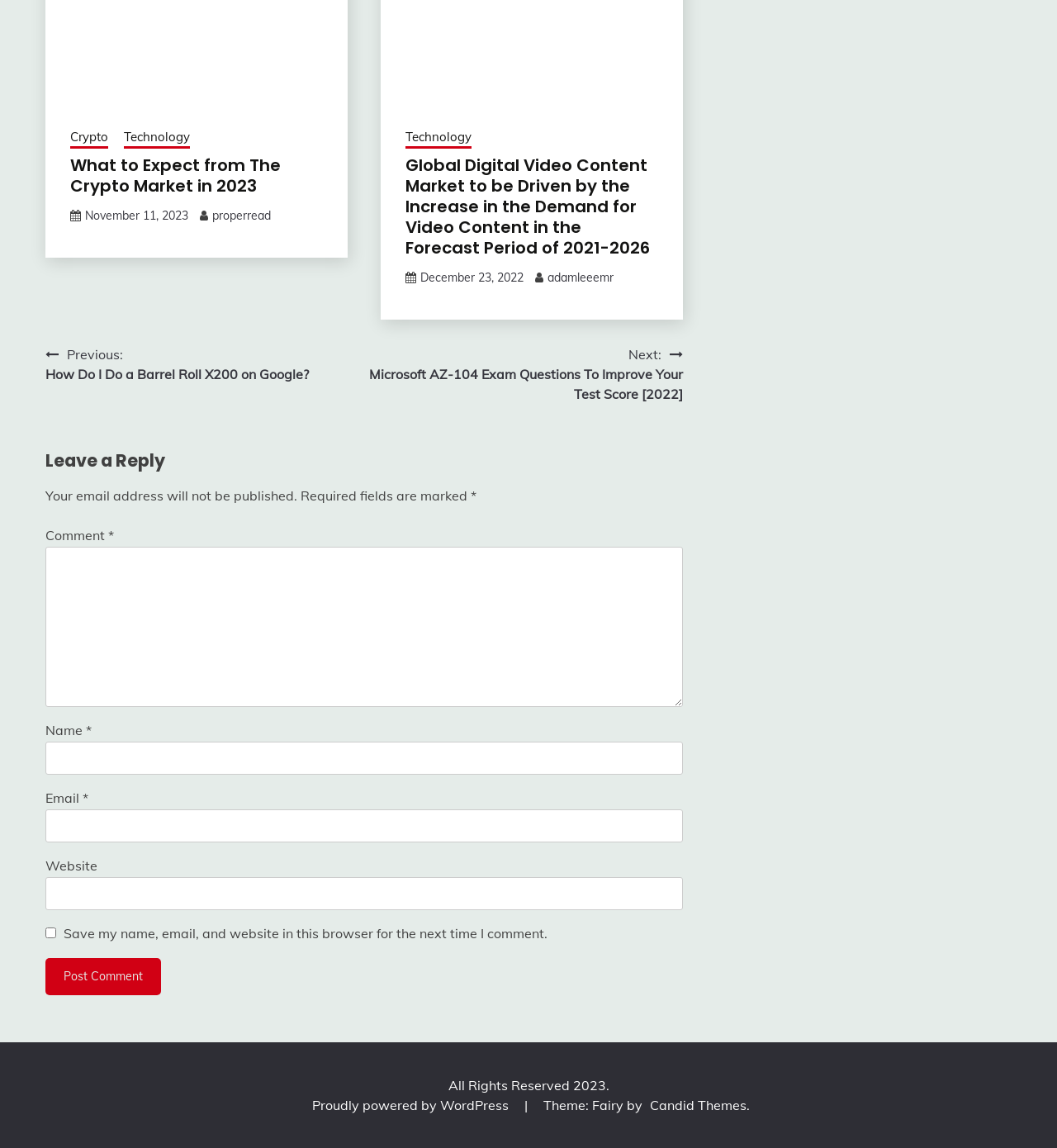Please look at the image and answer the question with a detailed explanation: How many articles are displayed on this page?

I counted the number of headings that seem to be article titles, which are 'What to Expect from The Crypto Market in 2023' and 'Global Digital Video Content Market to be Driven by the Increase in the Demand for Video Content in the Forecast Period of 2021-2026'. There are two such headings, so I conclude that there are 2 articles displayed on this page.